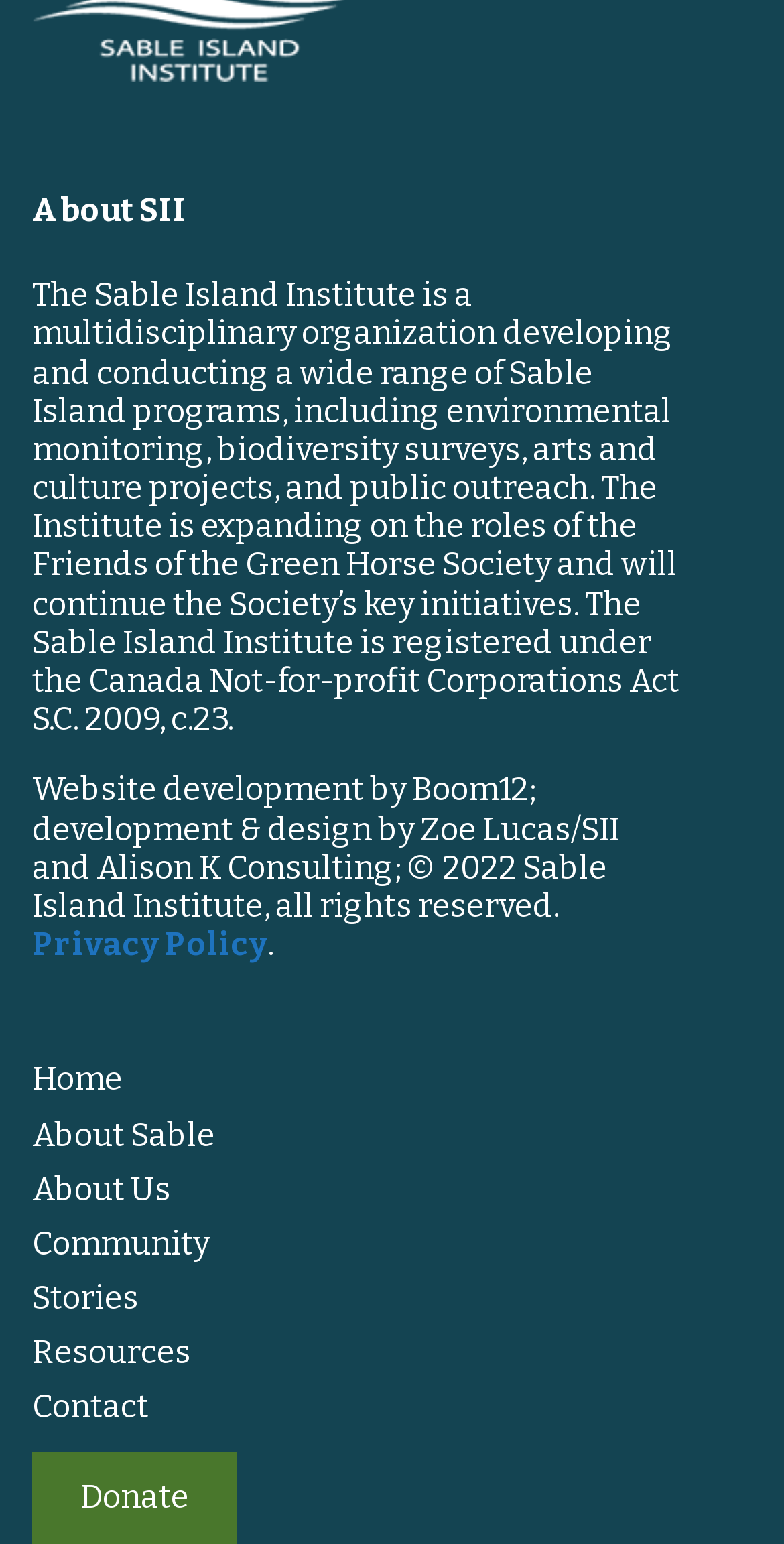Pinpoint the bounding box coordinates of the element to be clicked to execute the instruction: "learn about the organization".

[0.041, 0.757, 0.959, 0.782]